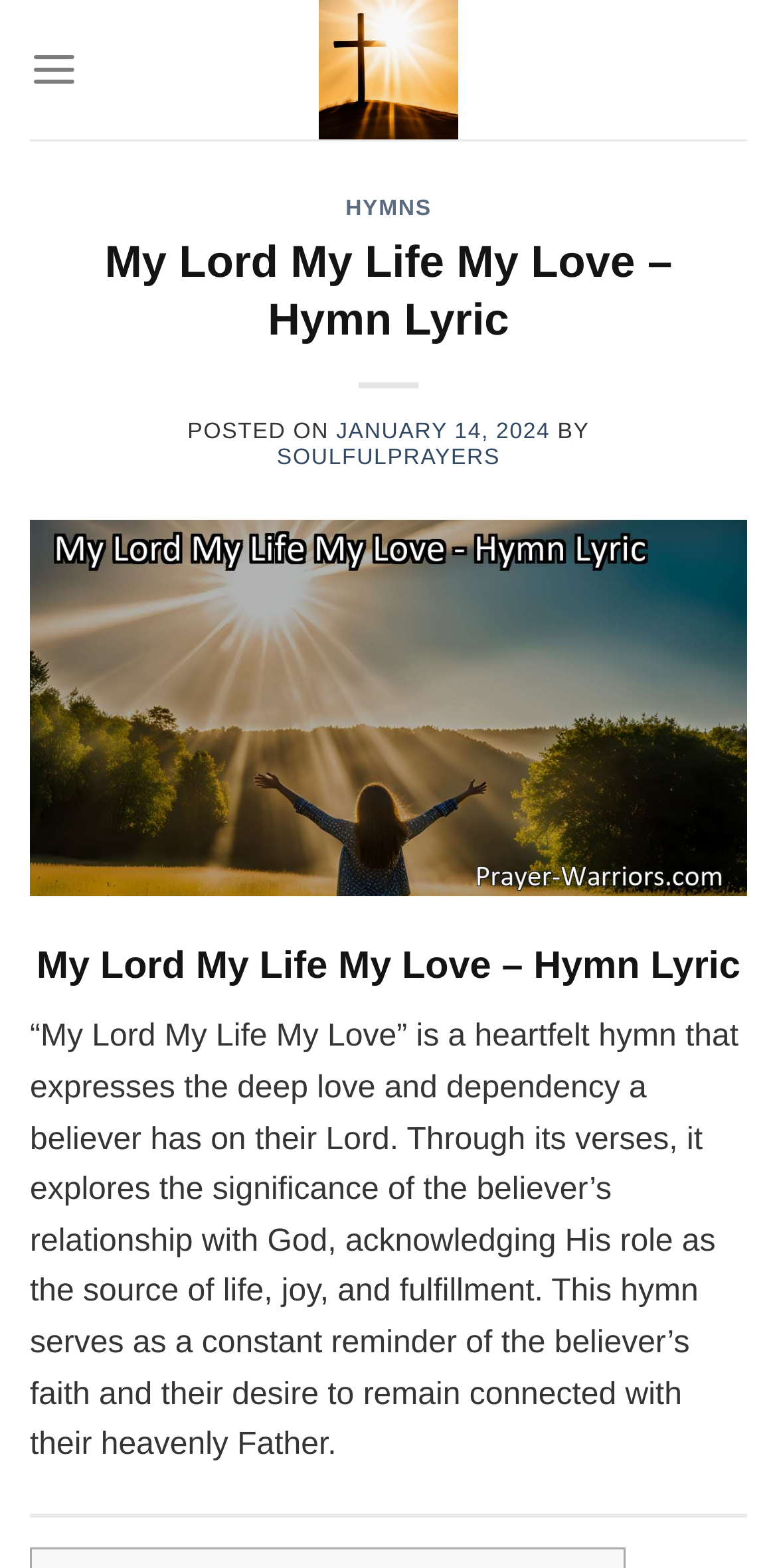Respond to the question below with a concise word or phrase:
What is the name of the hymn?

My Lord My Life My Love